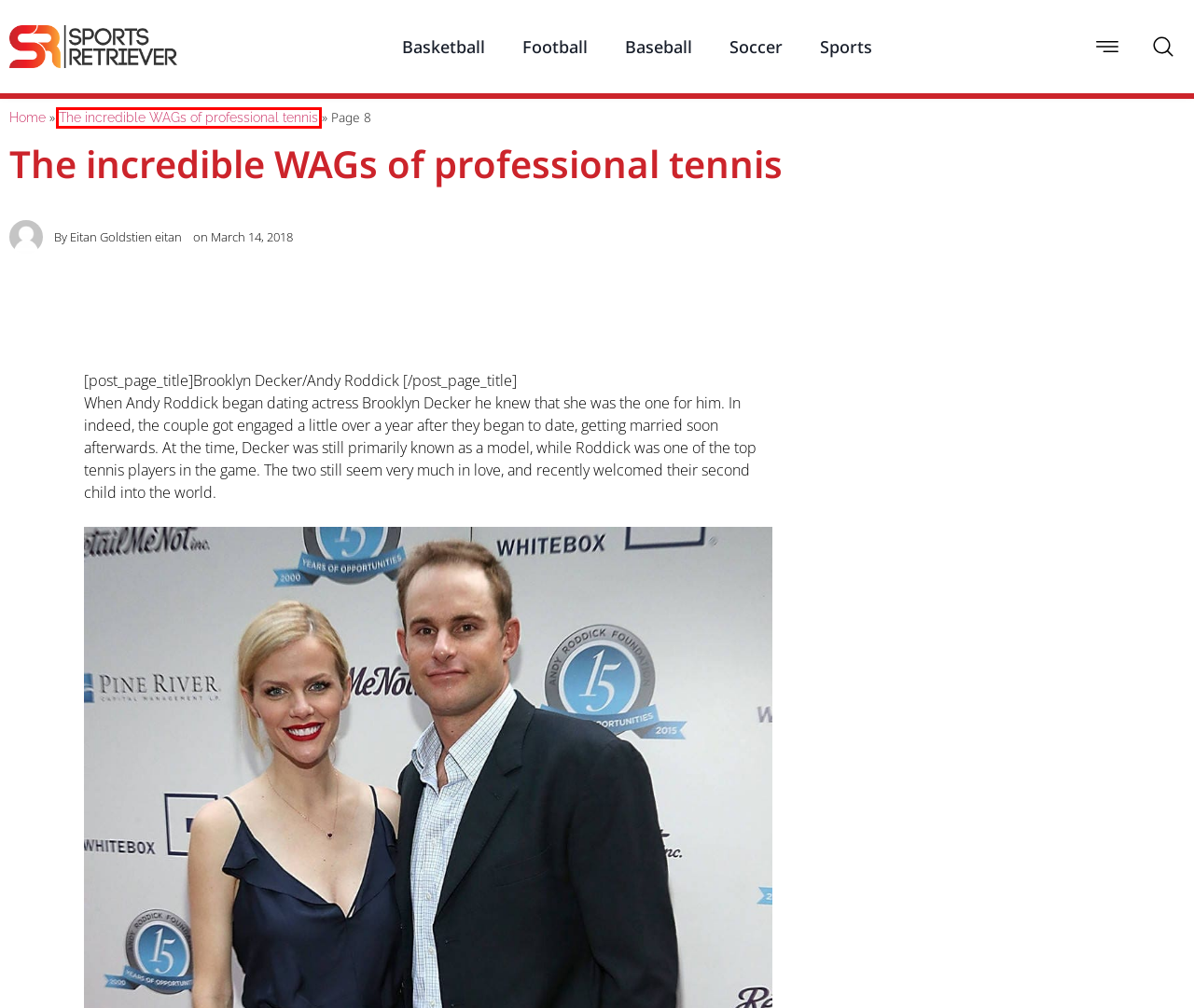Given a screenshot of a webpage with a red rectangle bounding box around a UI element, select the best matching webpage description for the new webpage that appears after clicking the highlighted element. The candidate descriptions are:
A. Soccer Archives - Sports Retriever
B. Football Archives - Sports Retriever
C. Baseball Archives - Sports Retriever
D. Home - Sports Retriever
E. Basketball Archives - Sports Retriever
F. The incredible WAGs of professional tennis - Sports Retriever
G. The incredible WAGs of professional tennis - Page 23 of 30 - Sports Retriever
H. Sports Archives - Sports Retriever

F